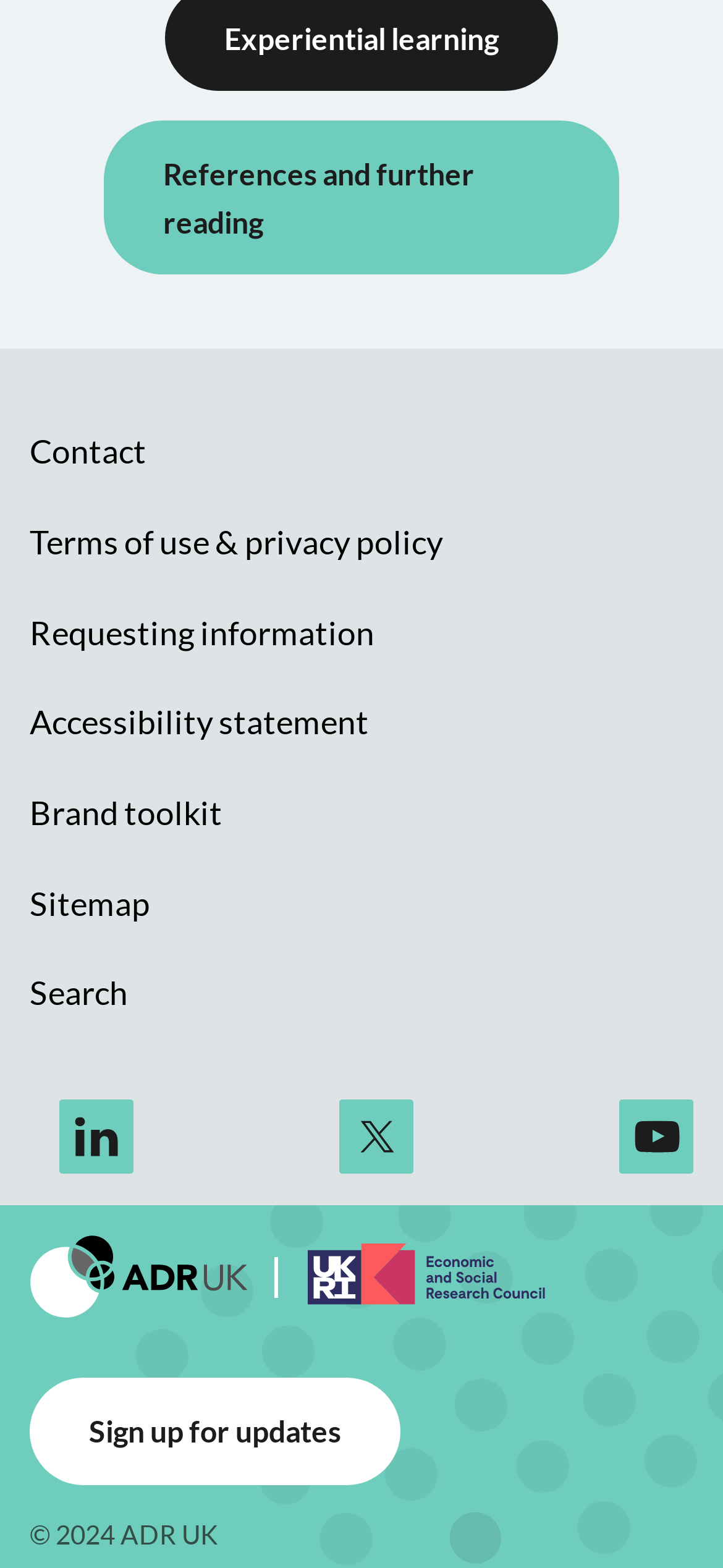Using the webpage screenshot, locate the HTML element that fits the following description and provide its bounding box: "Sitemap".

[0.041, 0.548, 0.208, 0.606]